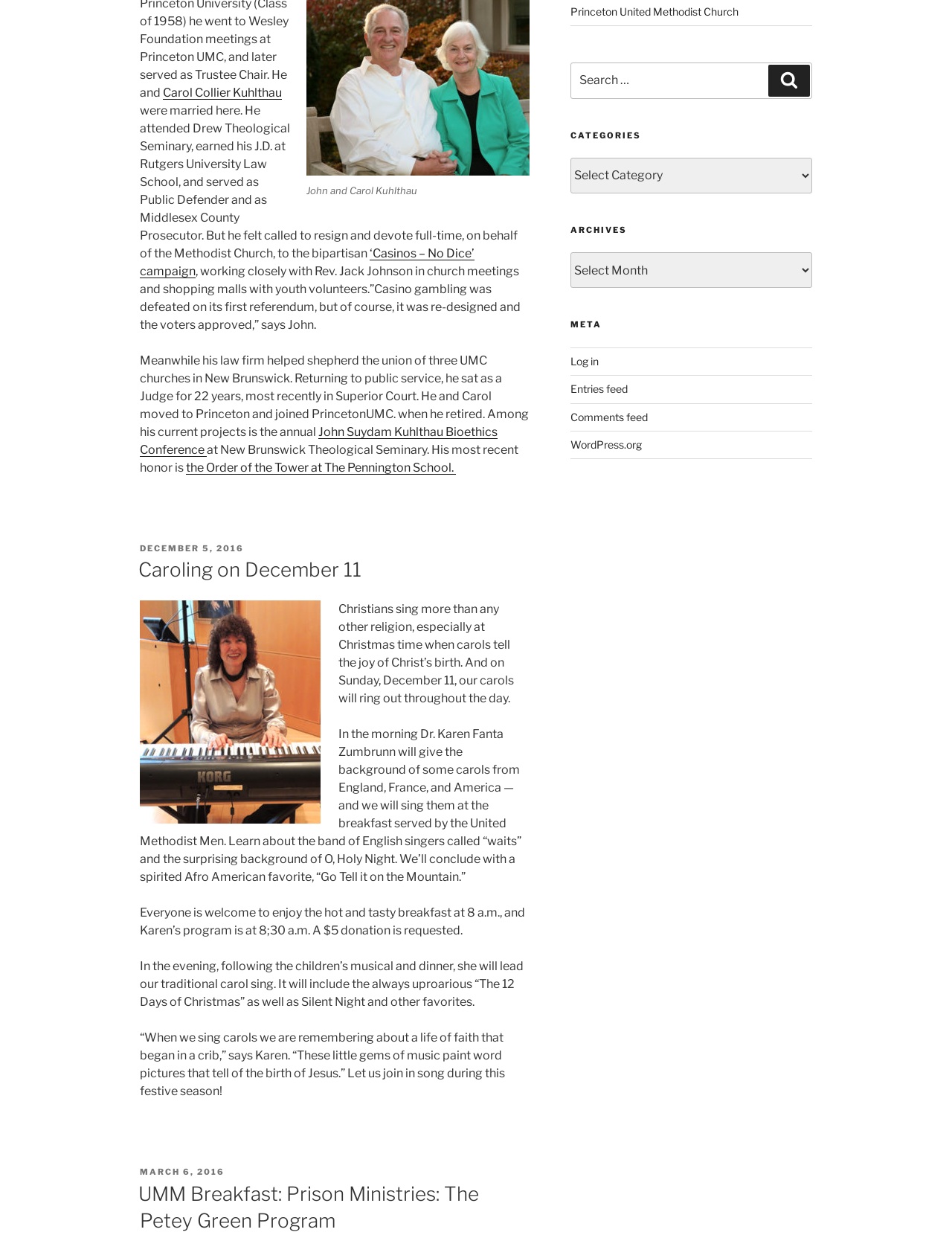Please find the bounding box coordinates in the format (top-left x, top-left y, bottom-right x, bottom-right y) for the given element description. Ensure the coordinates are floating point numbers between 0 and 1. Description: March 6, 2016October 6, 2020

[0.147, 0.943, 0.236, 0.951]